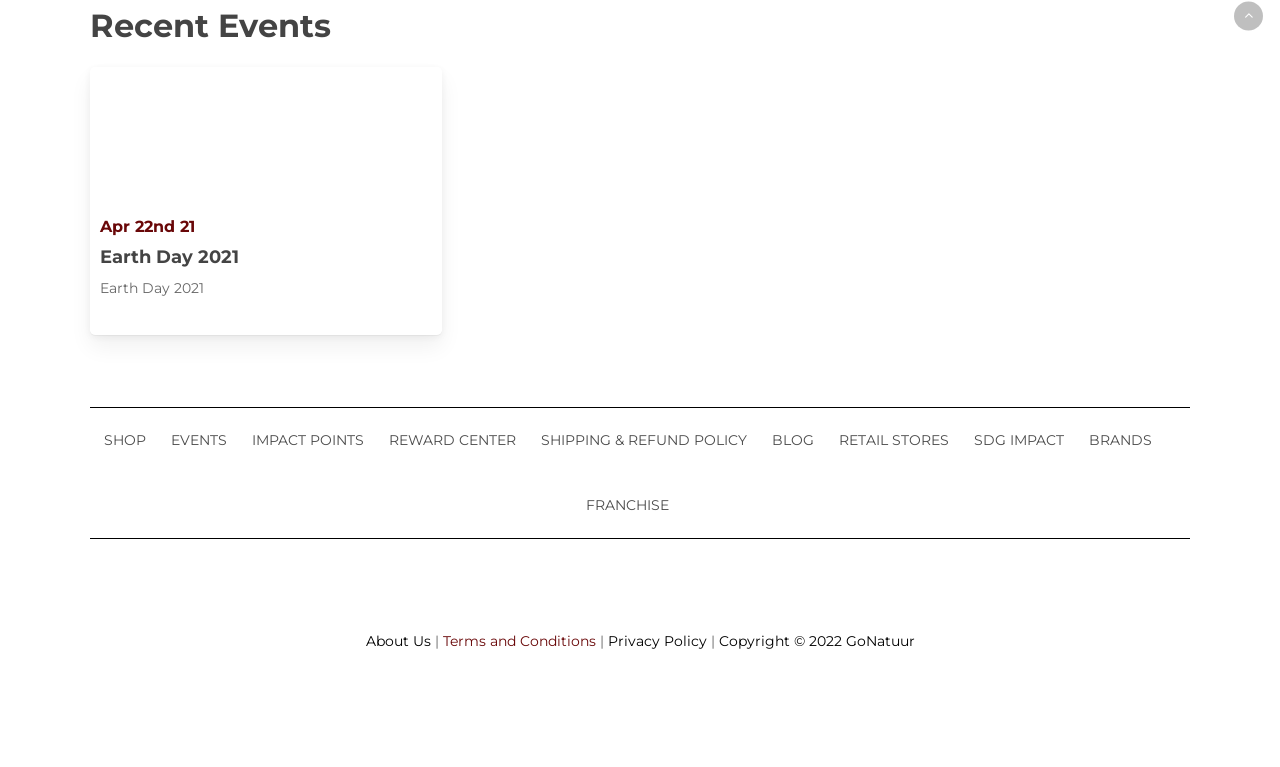Please study the image and answer the question comprehensively:
What is the name of the day being celebrated?

I found the heading 'Earth Day 2021' which is located under the 'Recent Events' heading, so I assume it is the name of the day being celebrated.